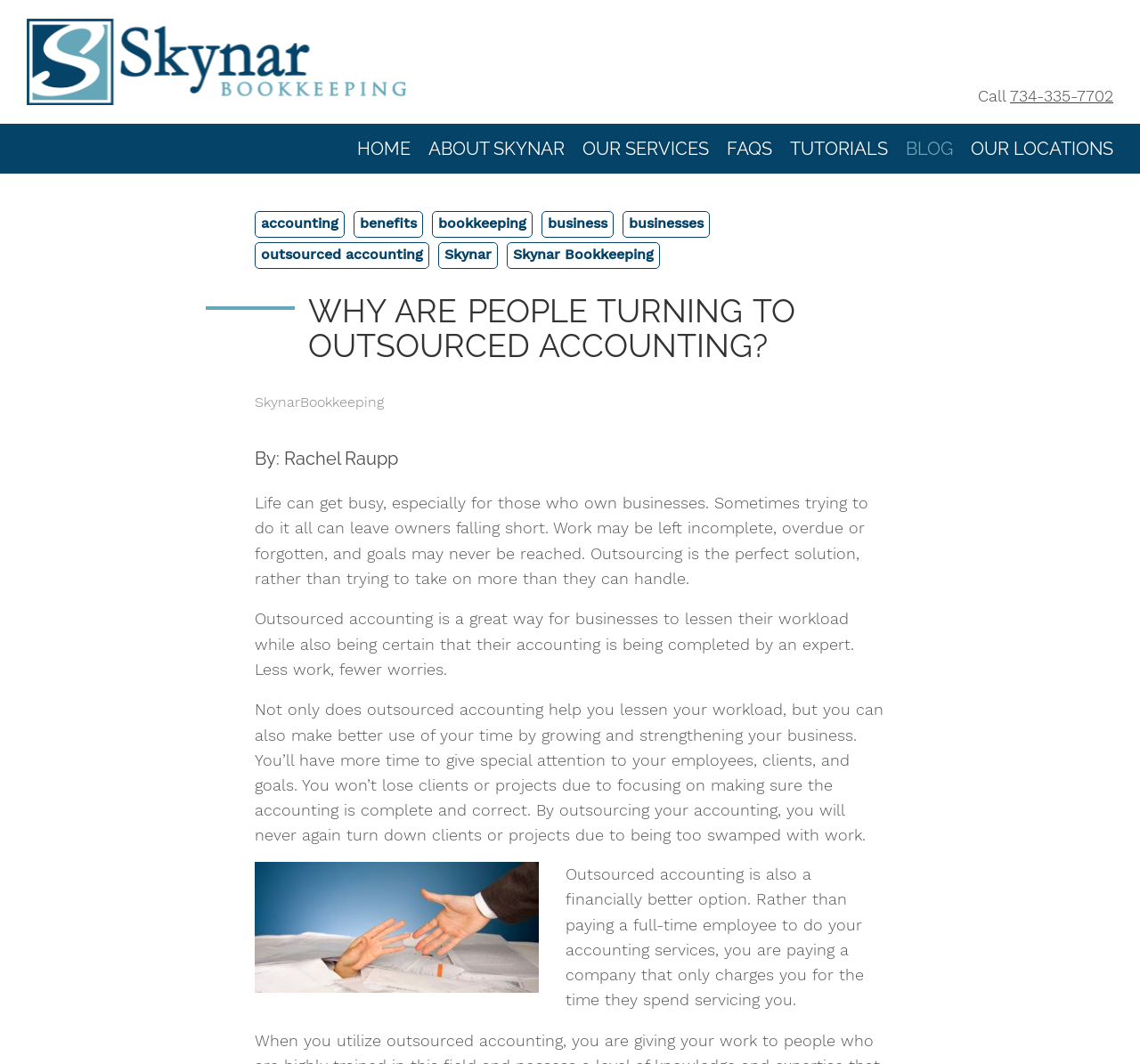Provide the bounding box coordinates of the HTML element this sentence describes: "Our Locations".

[0.844, 0.125, 0.984, 0.155]